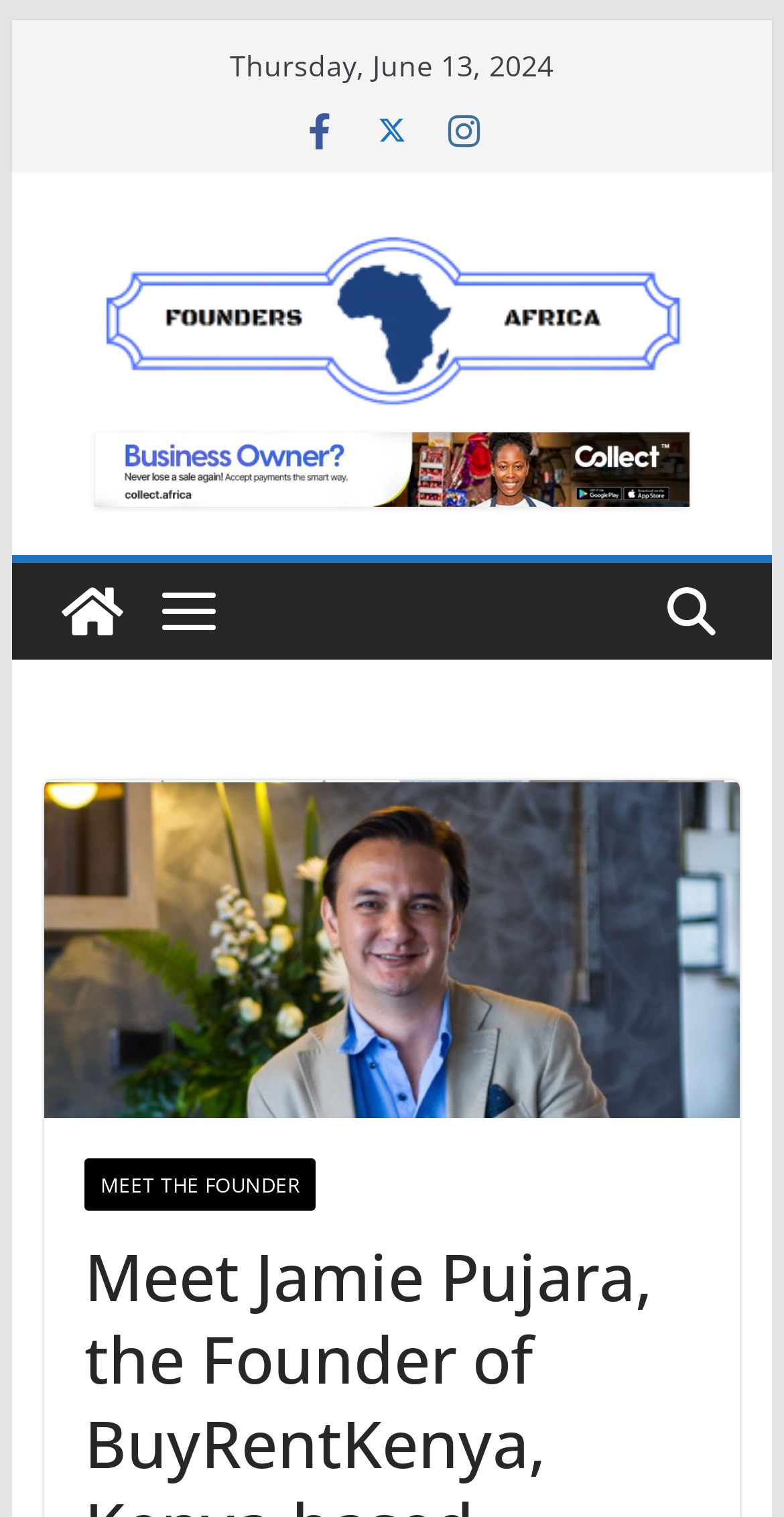Can you extract the primary headline text from the webpage?

Meet Jamie Pujara, the Founder of BuyRentKenya, Kenya-based Property Procurement Portal